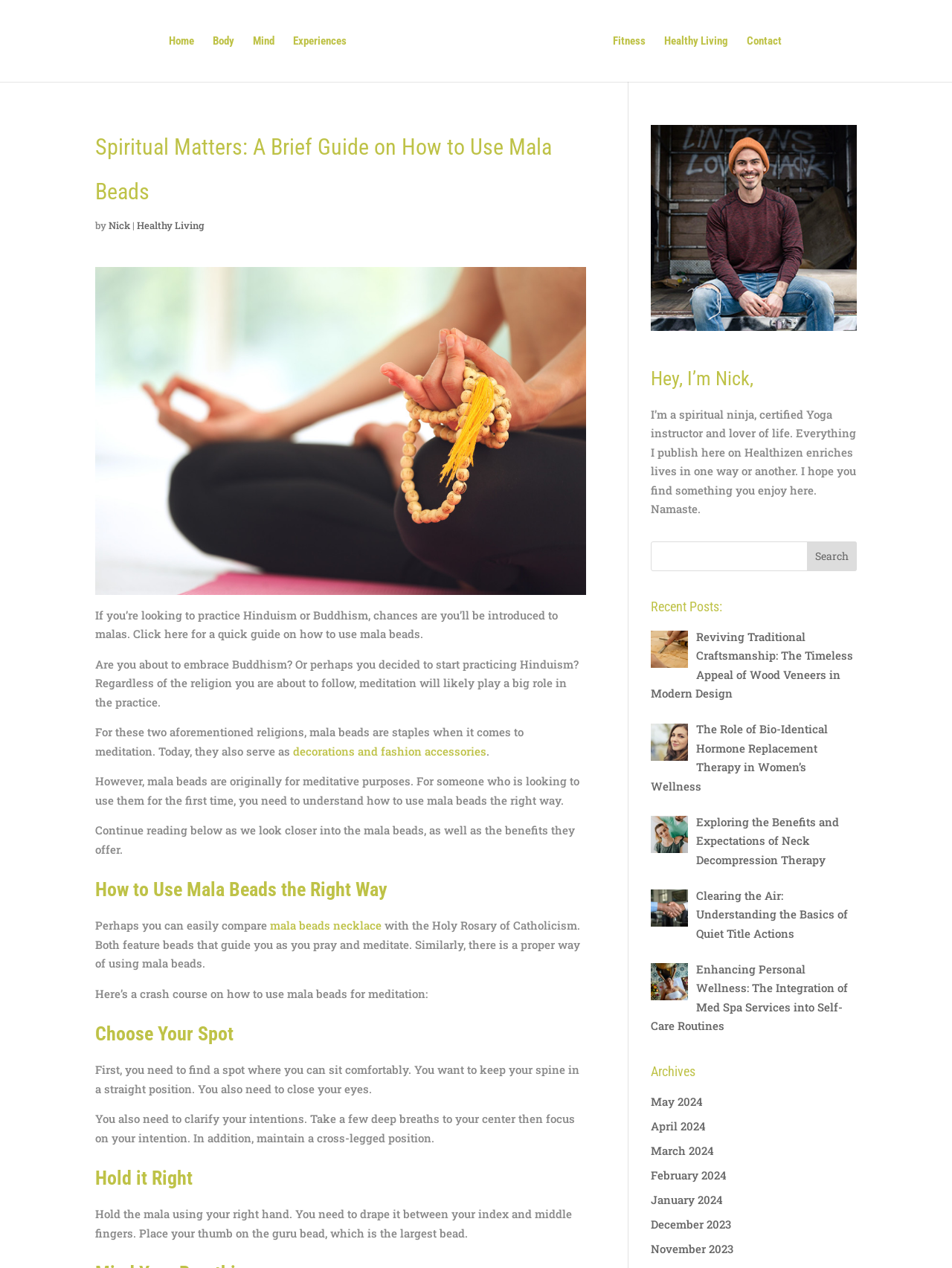What is the topic of the article? From the image, respond with a single word or brief phrase.

Mala Beads